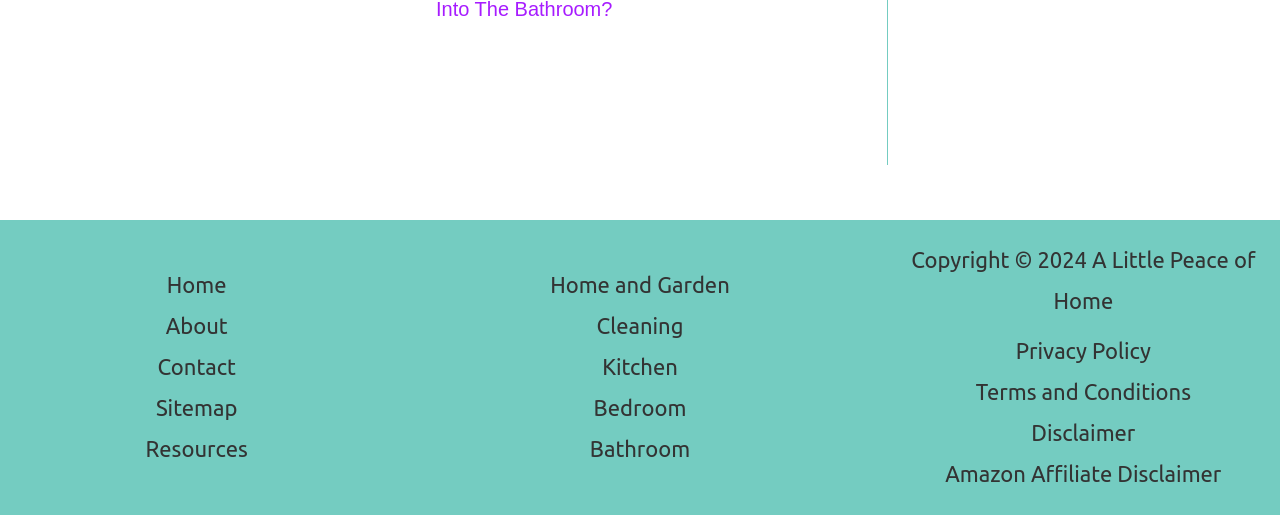Identify the bounding box coordinates of the region I need to click to complete this instruction: "go to home page".

[0.13, 0.515, 0.177, 0.594]